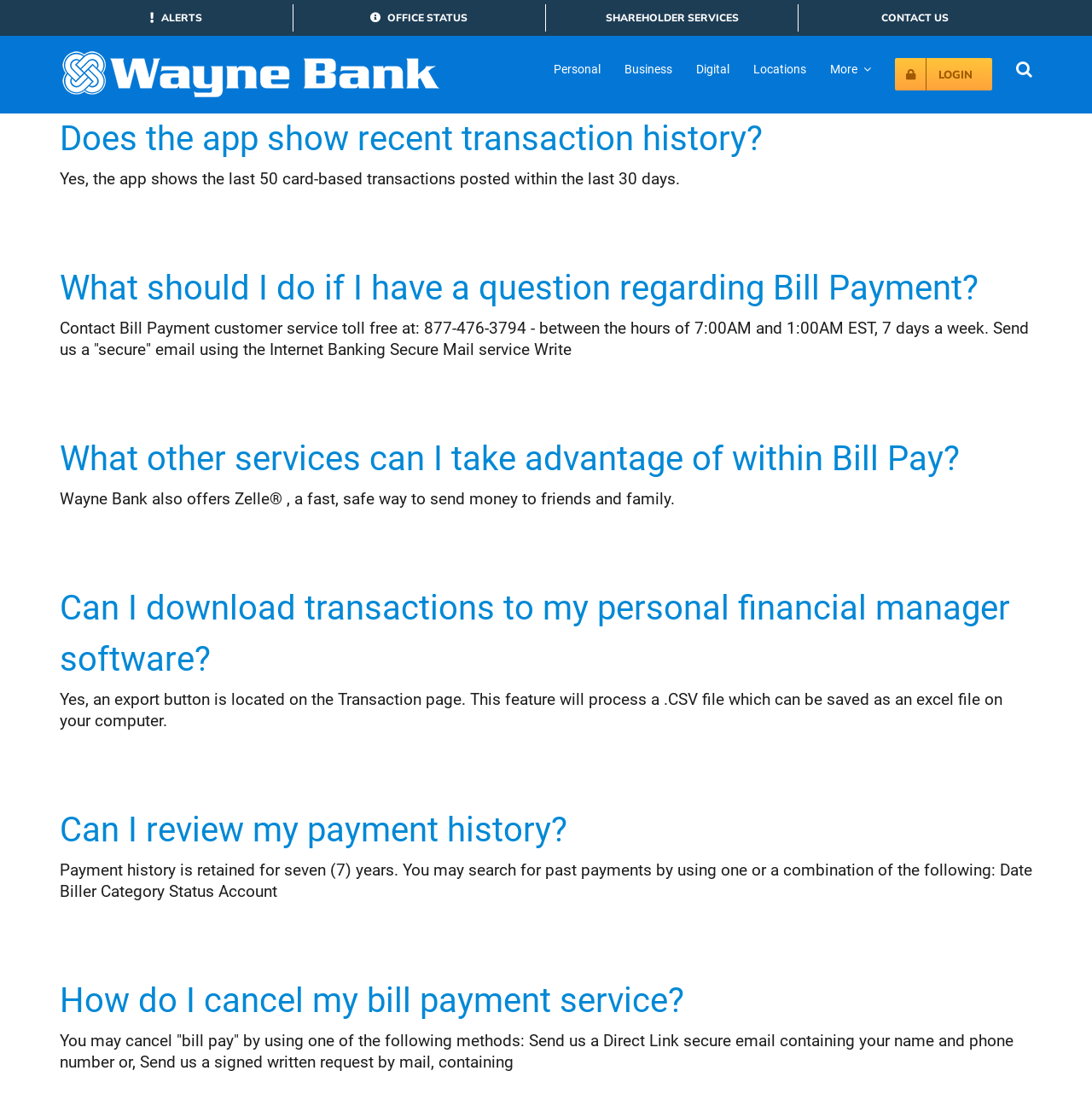Give a concise answer using only one word or phrase for this question:
How long is payment history retained?

7 years